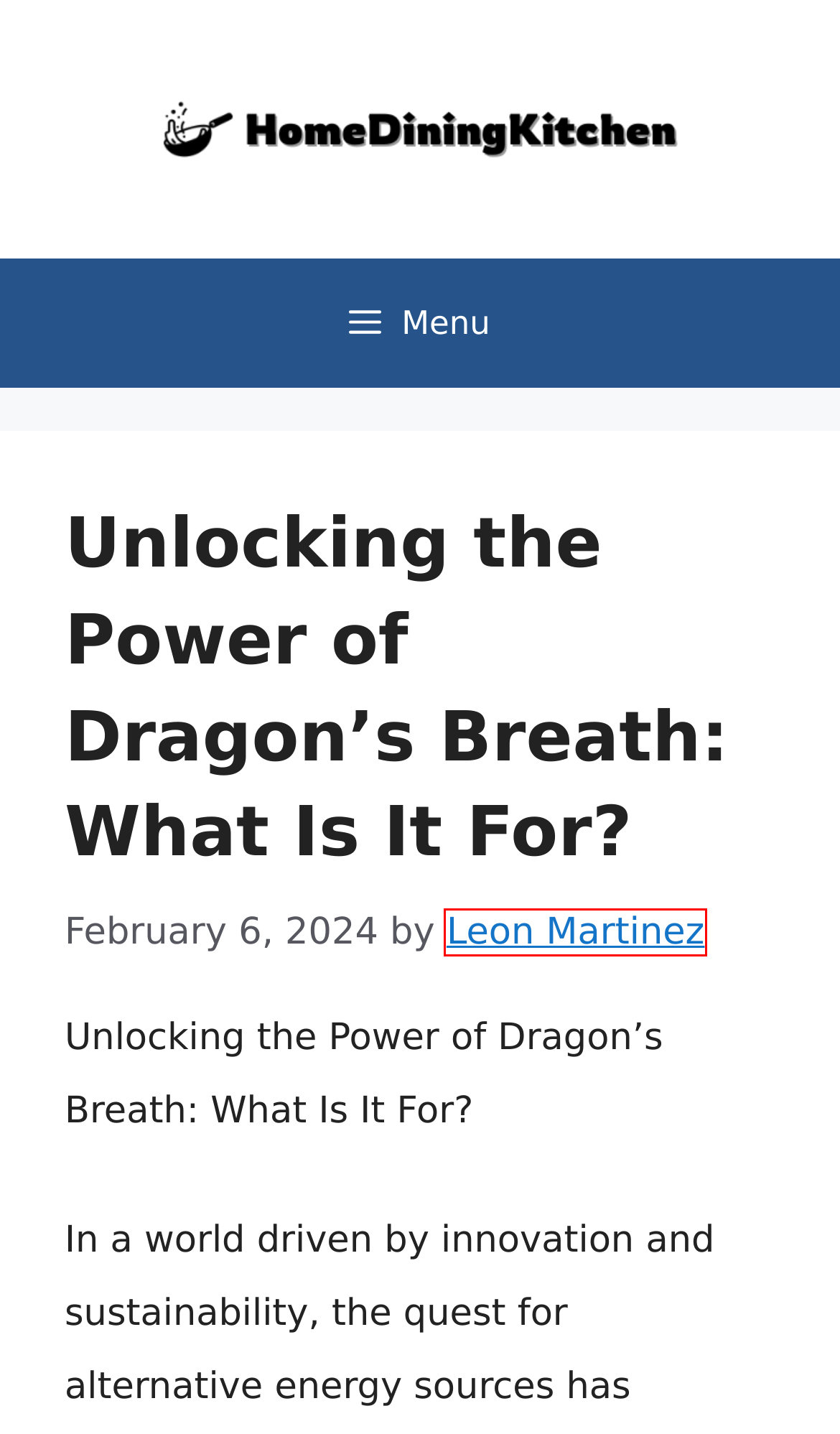You have a screenshot of a webpage with a red bounding box around an element. Select the webpage description that best matches the new webpage after clicking the element within the red bounding box. Here are the descriptions:
A. Cooking Tips - HomeDiningKitchen
B. The Search for the World's Biggest Sweet Shop: A Candy Lover's Dream - HomeDiningKitchen
C. Uncovering the Priceless: The Most Expensive Shot of Tequila Revealed - HomeDiningKitchen
D. HomeDiningKitchen - Serving Culinary Inspiration Daily
E. Decoding the Detrimental Effects of Diet Pops on Your Health - HomeDiningKitchen
F. Tea with Butter: A Trendy New Beverage Idea or Just a Fad? - HomeDiningKitchen
G. Leon Martinez - HomeDiningKitchen
H. Water Bath or Pressure Canning: Which Method is Best for Pickling? - HomeDiningKitchen

G